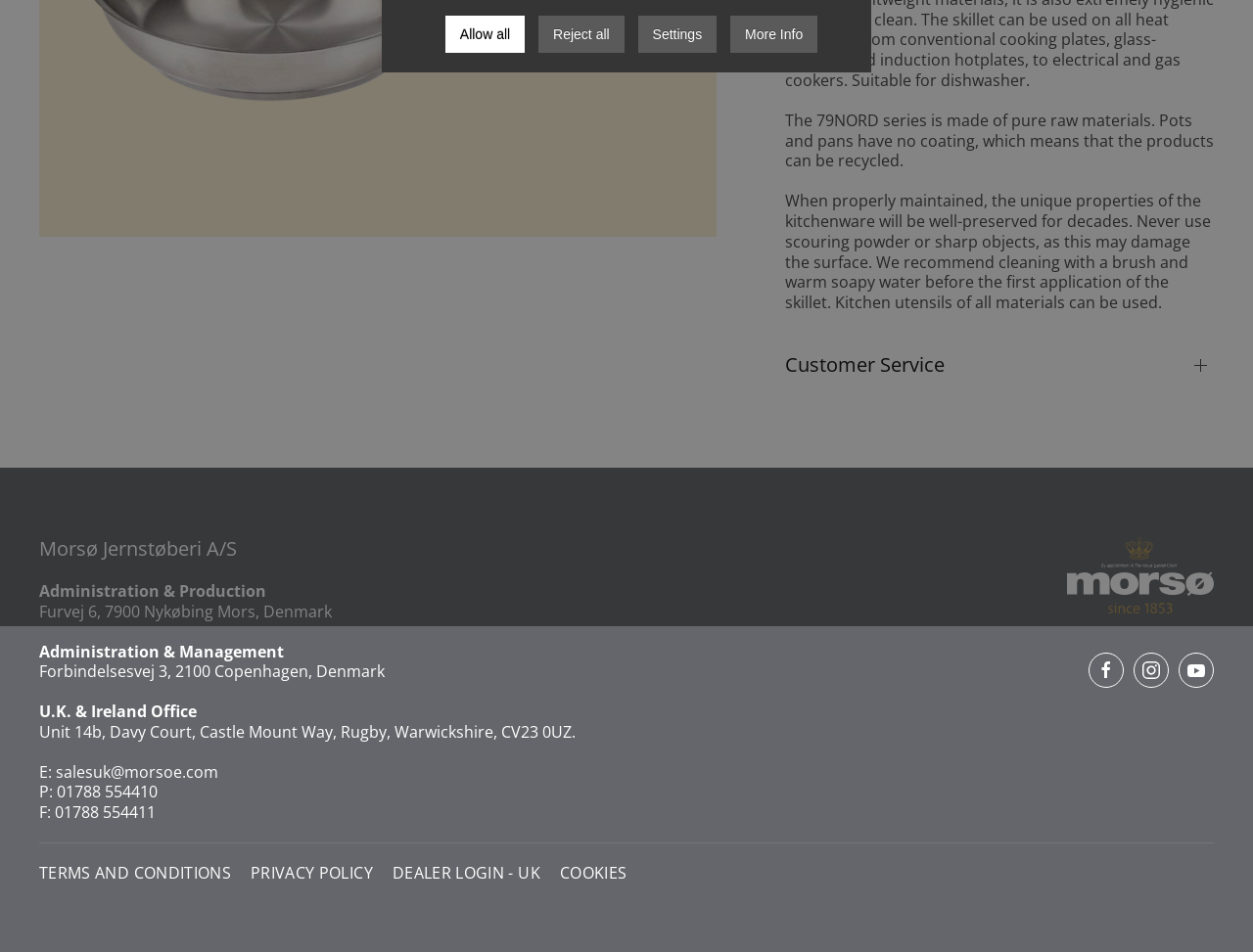Using the given description, provide the bounding box coordinates formatted as (top-left x, top-left y, bottom-right x, bottom-right y), with all values being floating point numbers between 0 and 1. Description: Dealer Login - UK

[0.313, 0.907, 0.431, 0.928]